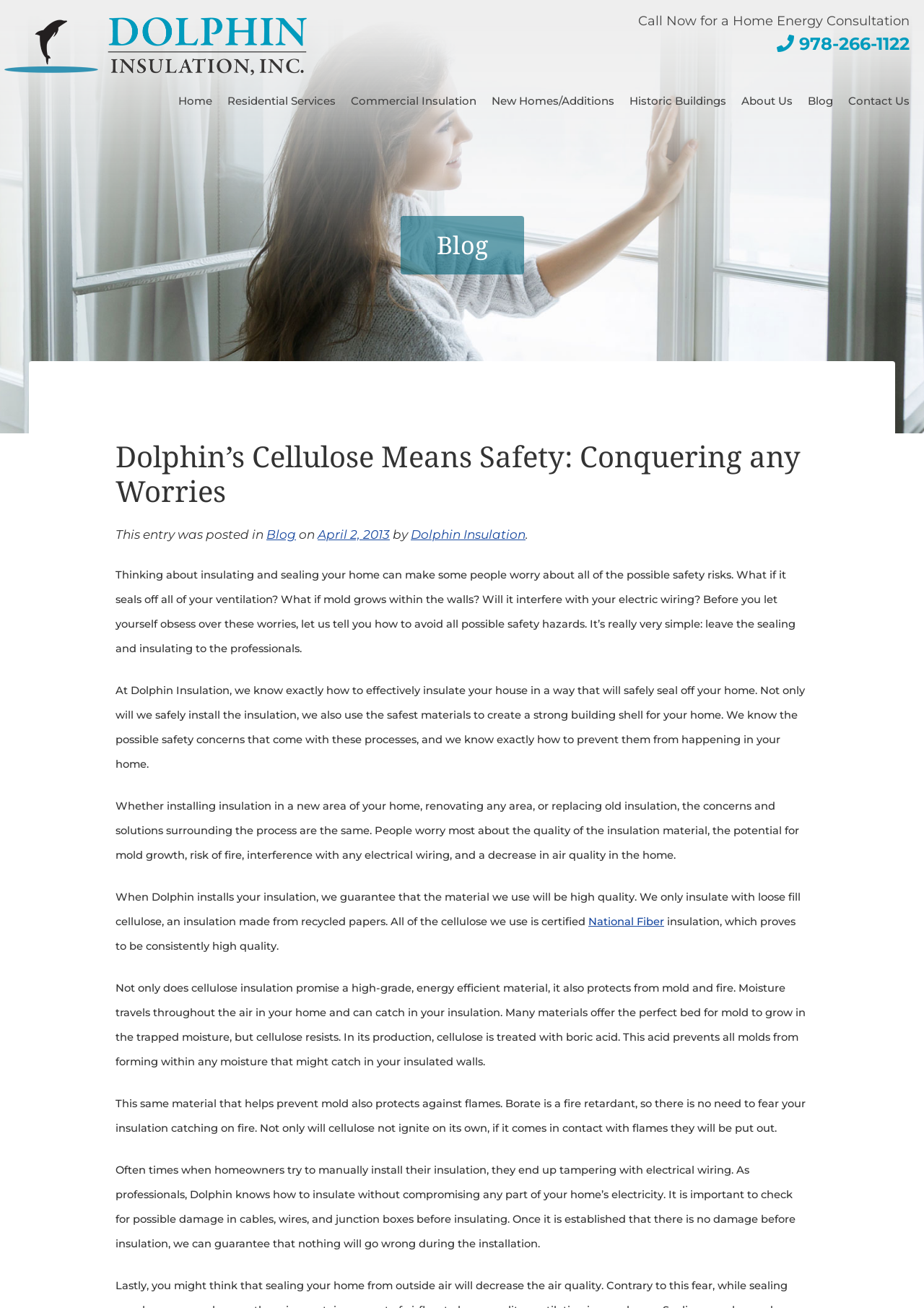What is the concern about electrical wiring during insulation installation?
Examine the image and provide an in-depth answer to the question.

I found this information by reading the static text that says 'Often times when homeowners try to manually install their insulation, they end up tampering with electrical wiring.' which is located in the main content area of the webpage.